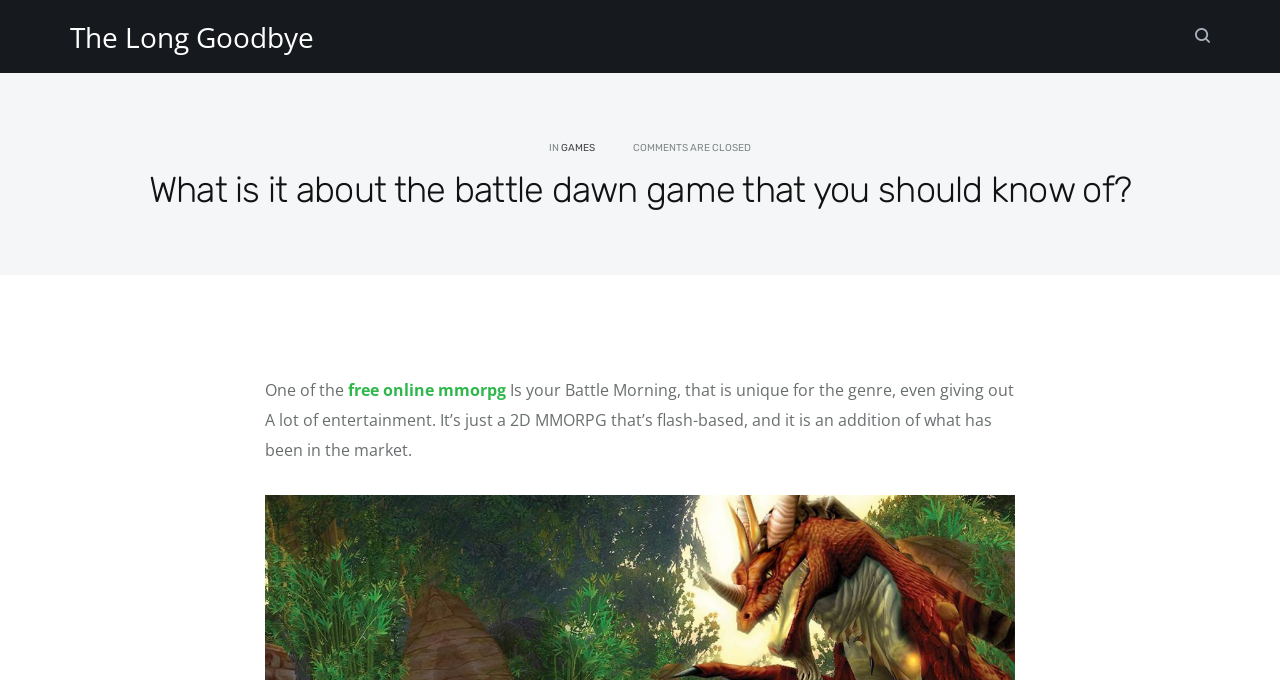Based on the image, please respond to the question with as much detail as possible:
What type of game is Battle Dawn?

The webpage mentions that Battle Dawn is a 'free online mmorpg' which suggests that it is a massively multiplayer online role-playing game.